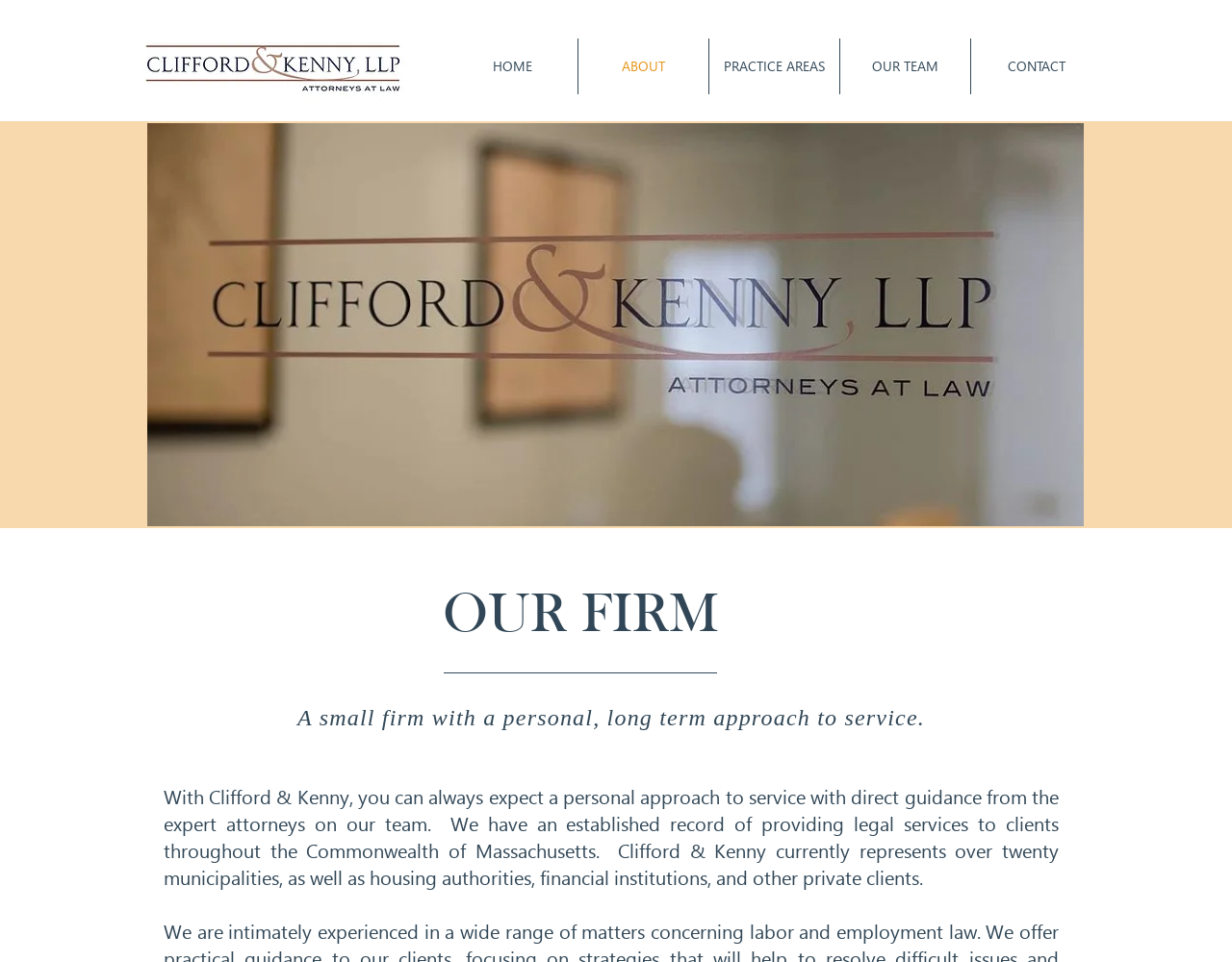Using the description "ABOUT", predict the bounding box of the relevant HTML element.

[0.47, 0.04, 0.575, 0.098]